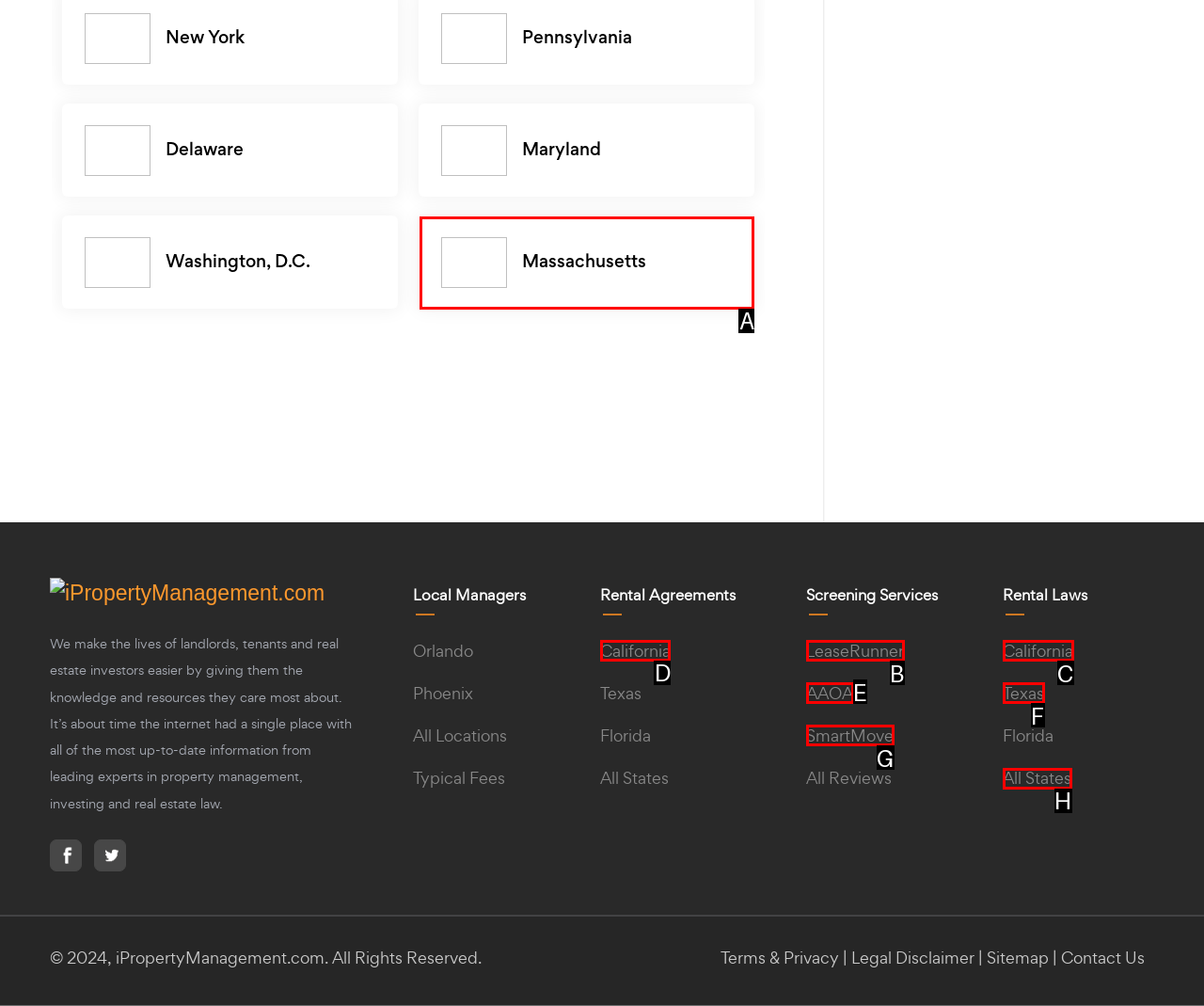Determine the correct UI element to click for this instruction: Learn about Rental Agreements in California. Respond with the letter of the chosen element.

D